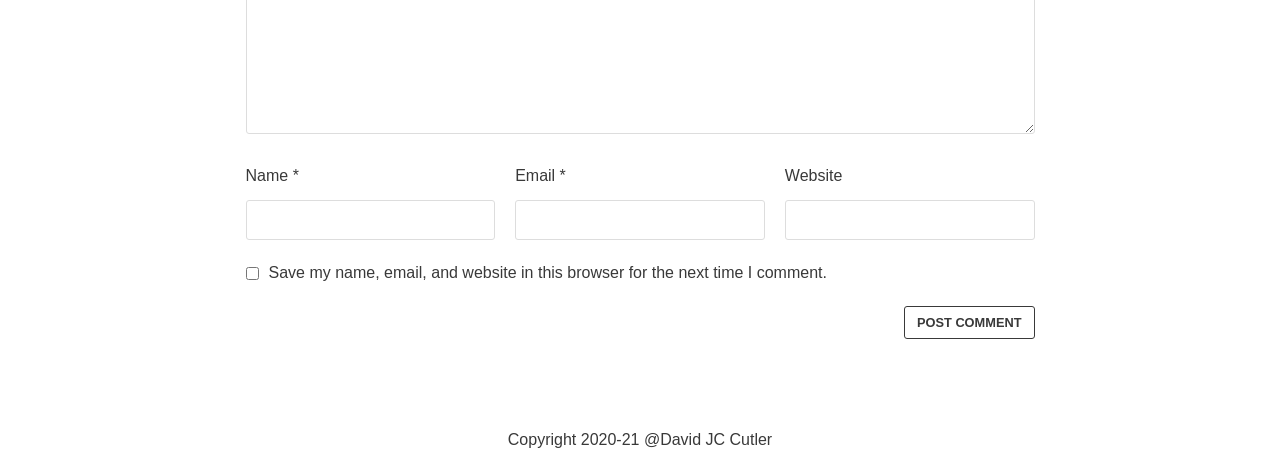Given the element description "parent_node: Name * name="author"" in the screenshot, predict the bounding box coordinates of that UI element.

[0.192, 0.434, 0.387, 0.52]